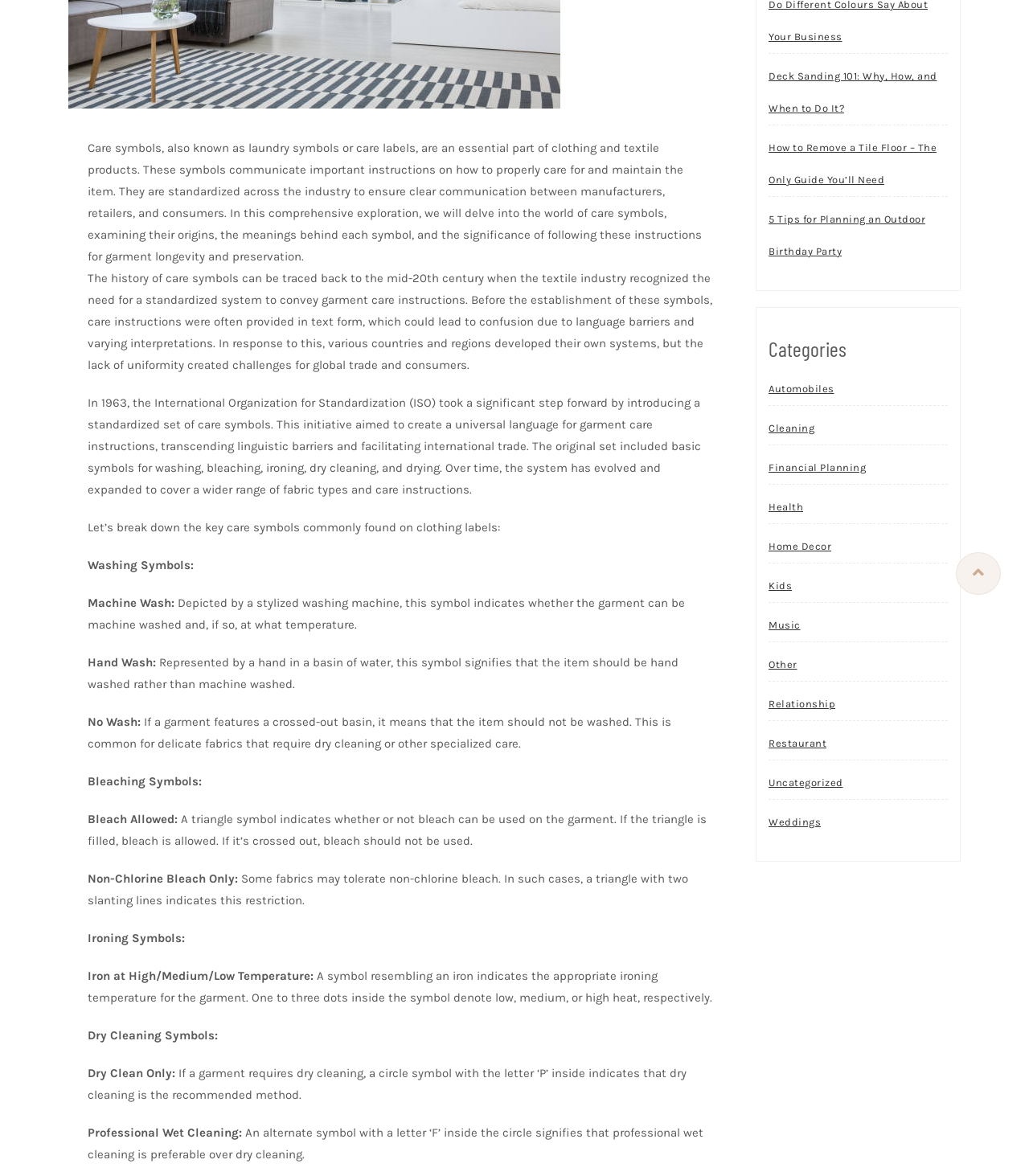From the screenshot, find the bounding box of the UI element matching this description: "Fnu Suya". Supply the bounding box coordinates in the form [left, top, right, bottom], each a float between 0 and 1.

None